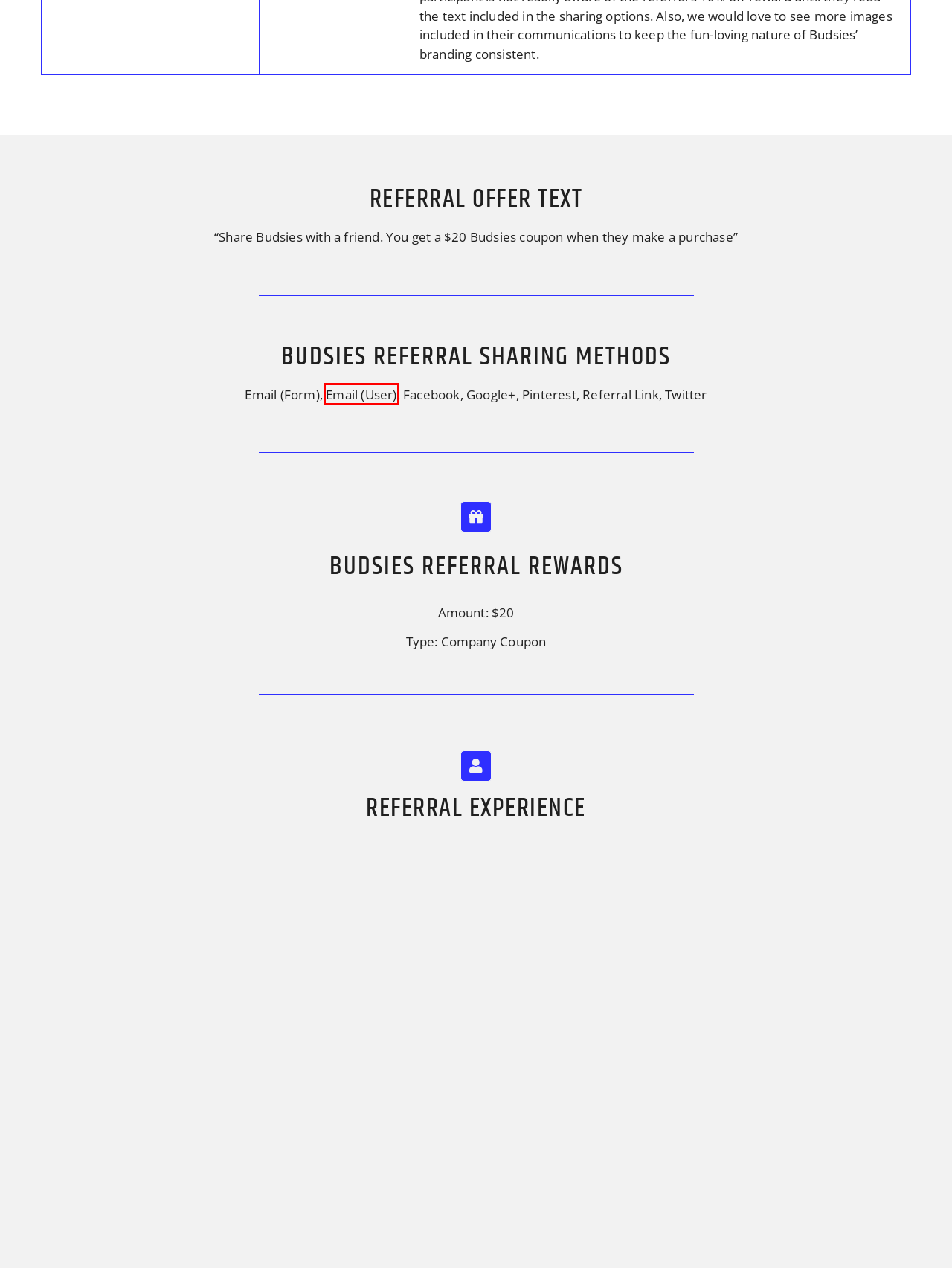You are given a webpage screenshot where a red bounding box highlights an element. Determine the most fitting webpage description for the new page that loads after clicking the element within the red bounding box. Here are the candidates:
A. Google+ | Uncovered By Referral Rock
B. Twitter | Uncovered By Referral Rock
C. Facebook | Uncovered By Referral Rock
D. Email (Form) | Uncovered By Referral Rock
E. Email (User) | Uncovered By Referral Rock
F. Ecommerce | Uncovered By Referral Rock
G. Referral Link | Uncovered By Referral Rock
H. Pinterest | Uncovered By Referral Rock

E